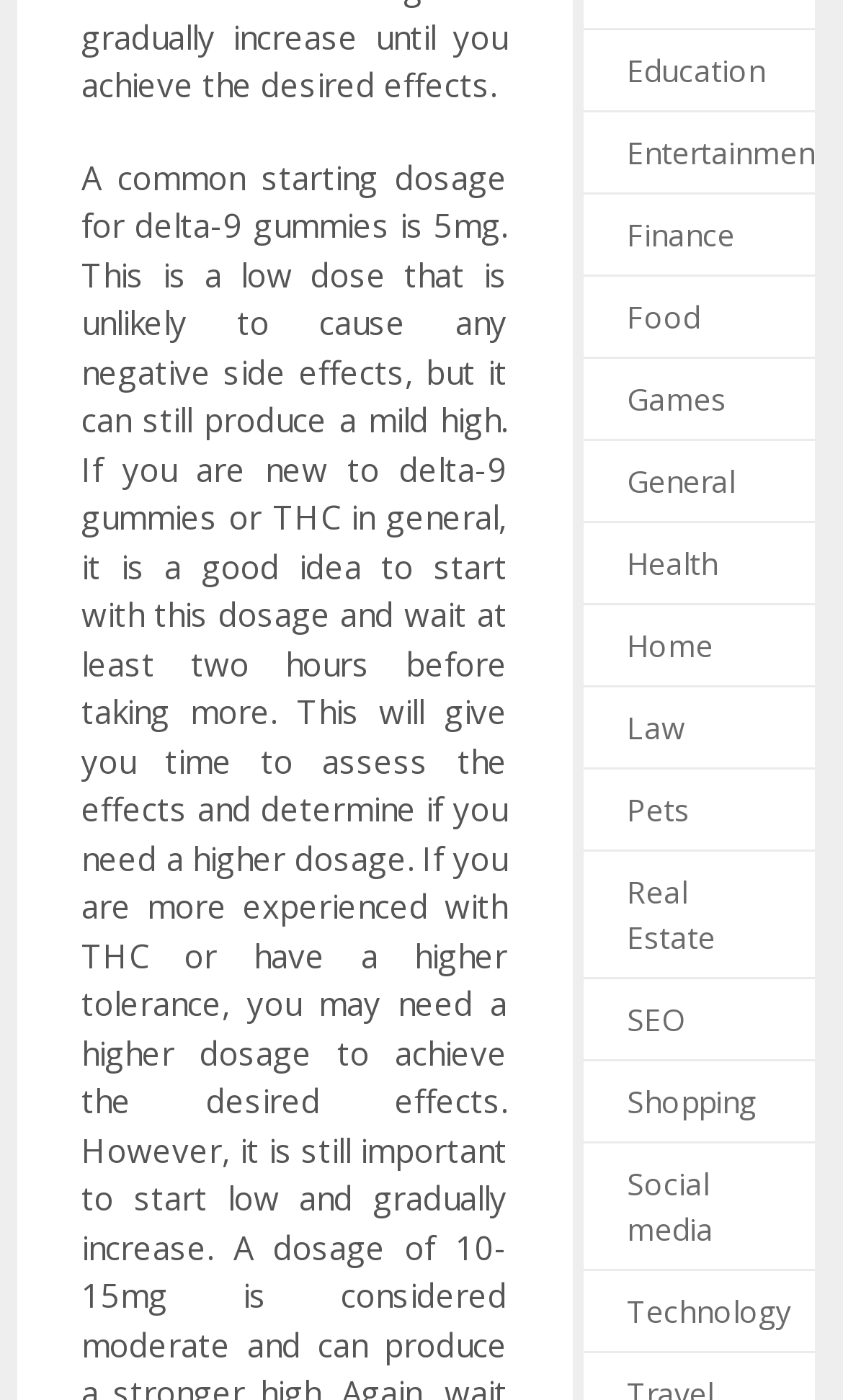Review the image closely and give a comprehensive answer to the question: How many categories are related to lifestyle?

I can identify categories such as Food, Health, and Pets, which are related to lifestyle. There might be more, but these three are clearly visible on the webpage.